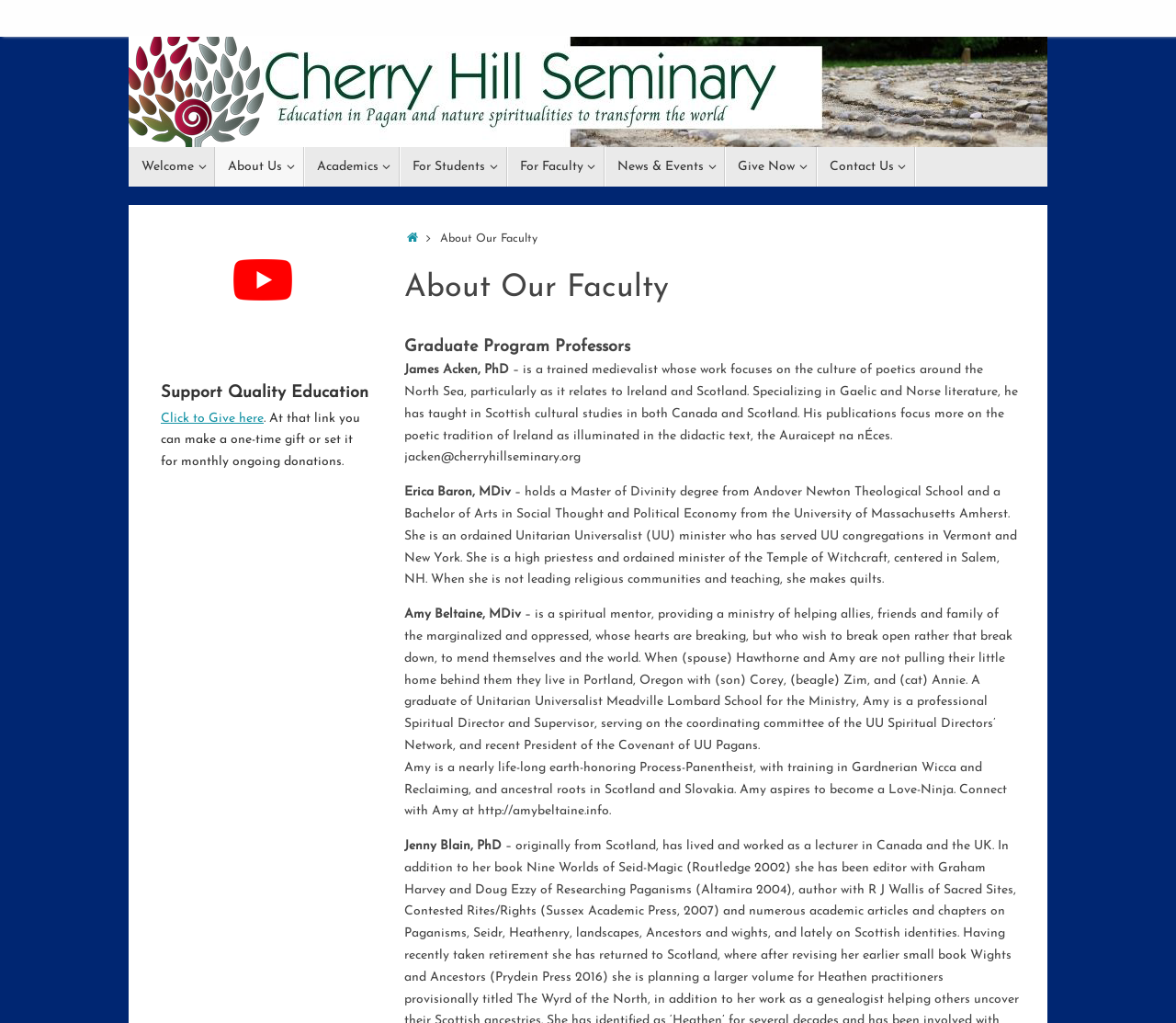Using the details in the image, give a detailed response to the question below:
What is the profession of James Acken?

James Acken's profession can be found in the StaticText element that describes him, which has a bounding box coordinate of [0.344, 0.355, 0.866, 0.454]. The text of this element mentions that he is a 'trained medievalist'.